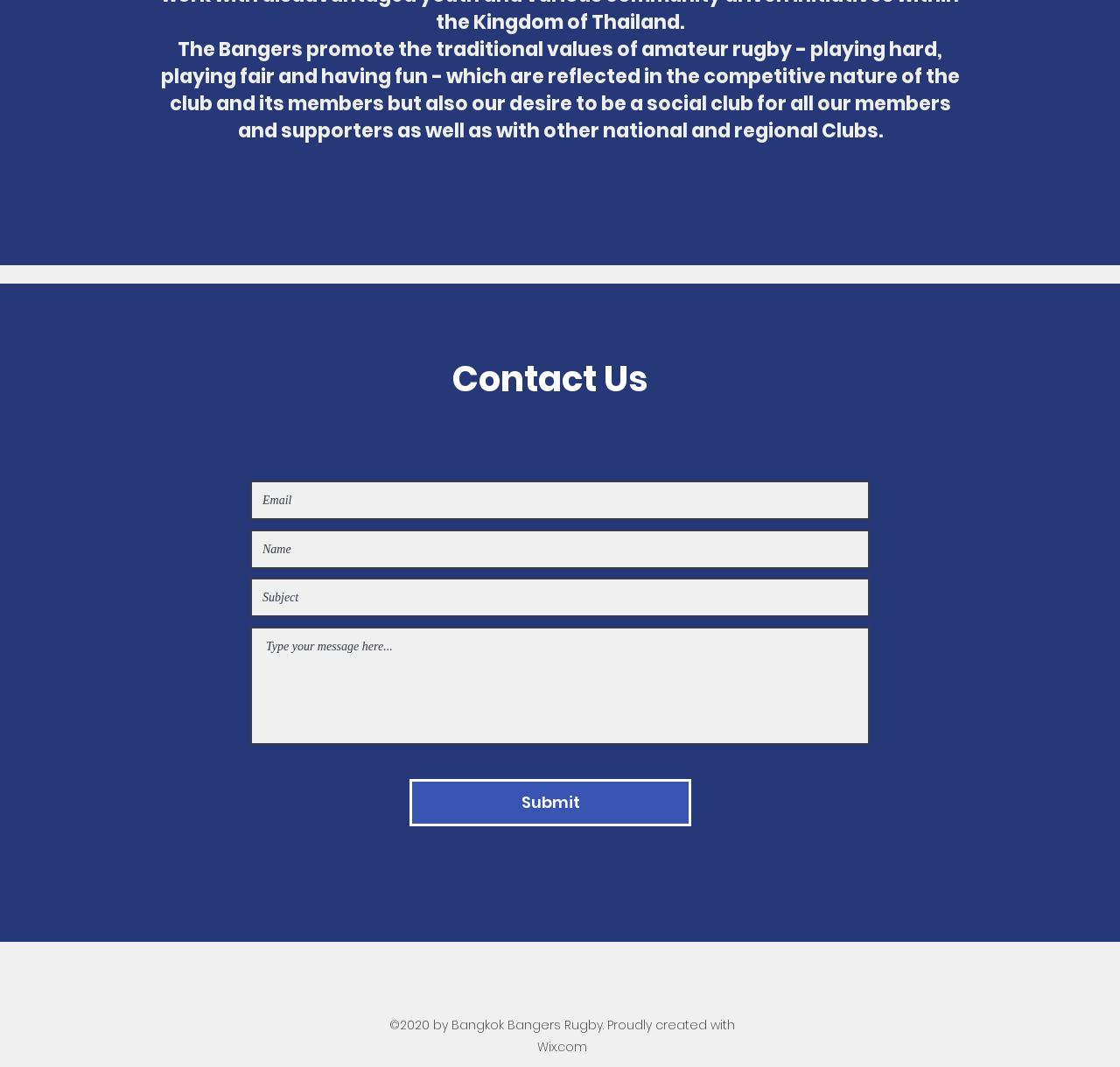Carefully examine the image and provide an in-depth answer to the question: What is the main purpose of the Bangers?

The main purpose of the Bangers can be inferred from the StaticText element which mentions 'the traditional values of amateur rugby - playing hard, playing fair and having fun'. This suggests that the Bangers are a rugby club that values playing rugby as their main purpose.